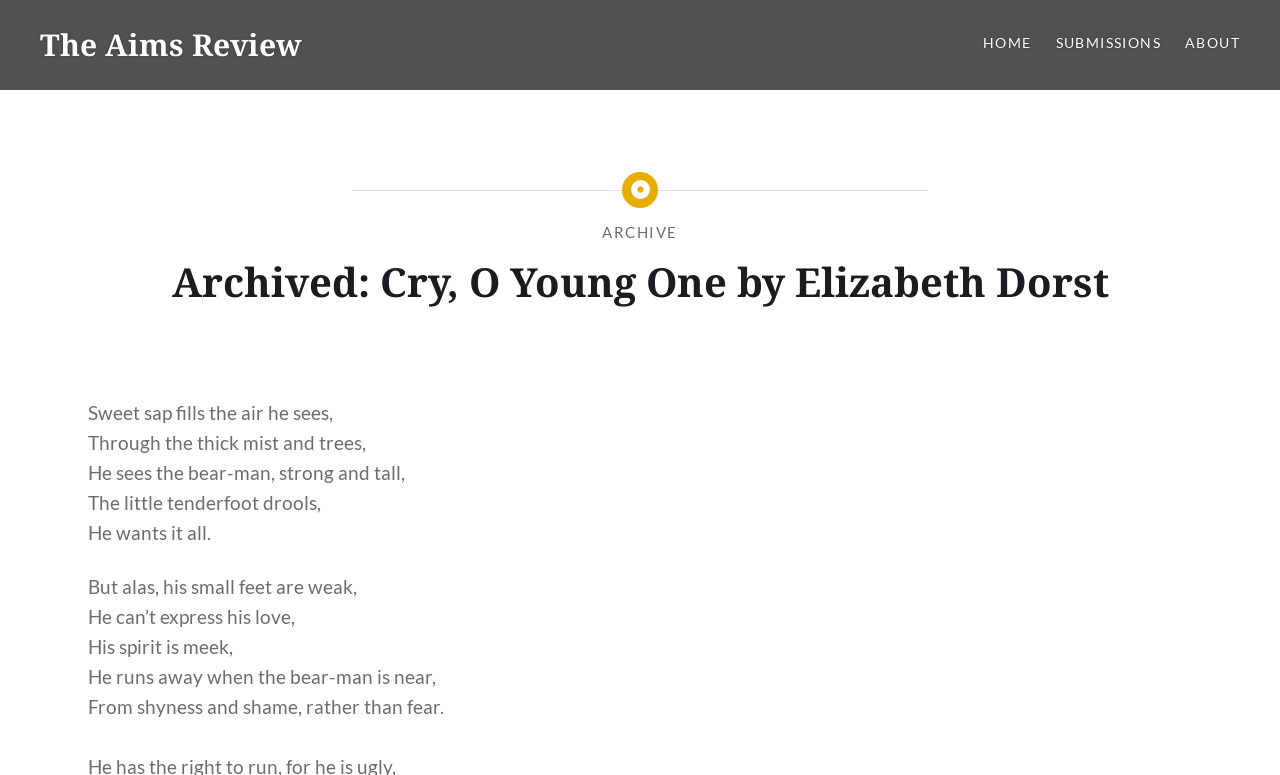Who is the author of the poem?
Please answer using one word or phrase, based on the screenshot.

Elizabeth Dorst